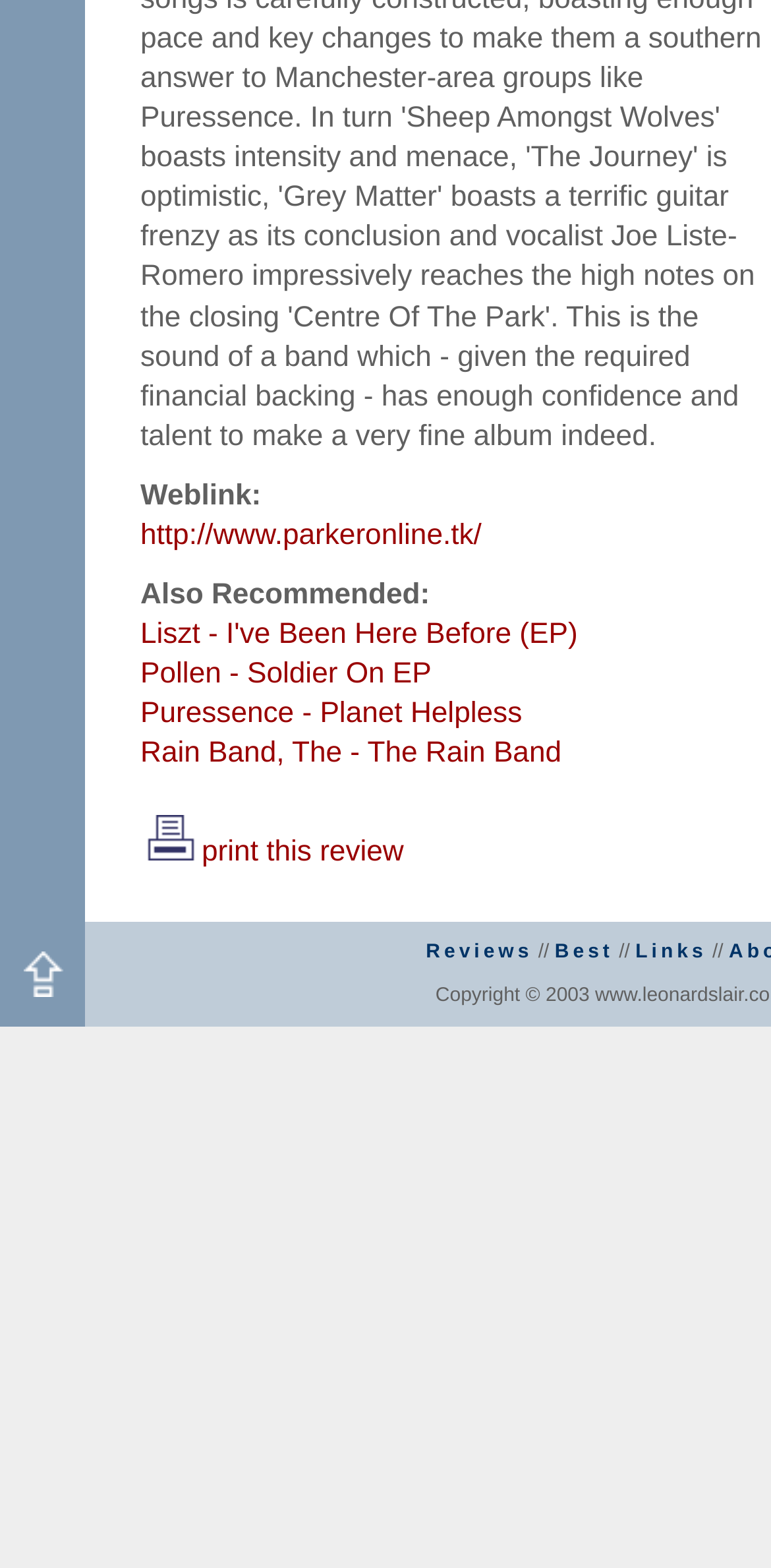Based on the element description Puressence - Planet Helpless, identify the bounding box coordinates for the UI element. The coordinates should be in the format (top-left x, top-left y, bottom-right x, bottom-right y) and within the 0 to 1 range.

[0.182, 0.446, 0.677, 0.466]